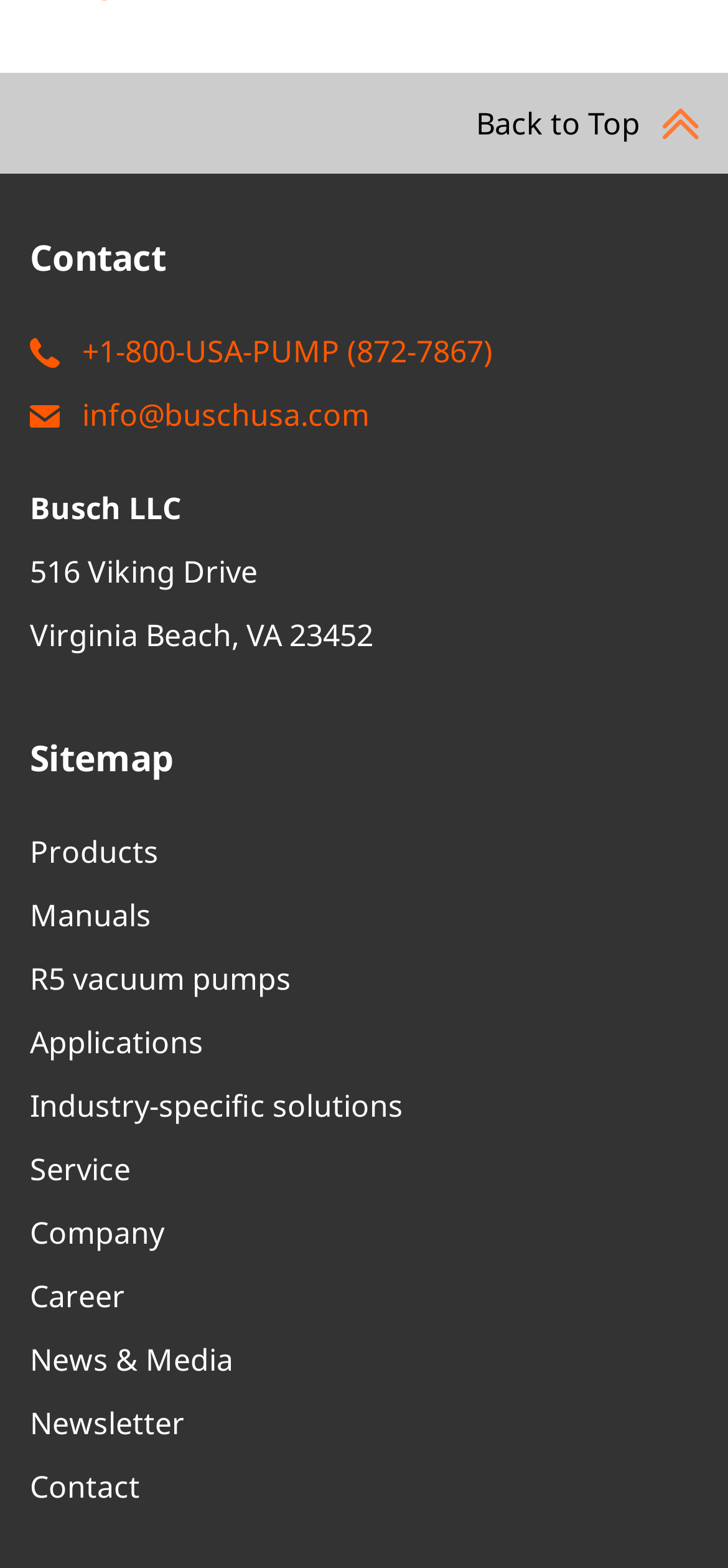Please determine the bounding box coordinates of the element to click on in order to accomplish the following task: "Visit the 'Products' page". Ensure the coordinates are four float numbers ranging from 0 to 1, i.e., [left, top, right, bottom].

[0.041, 0.53, 0.218, 0.556]